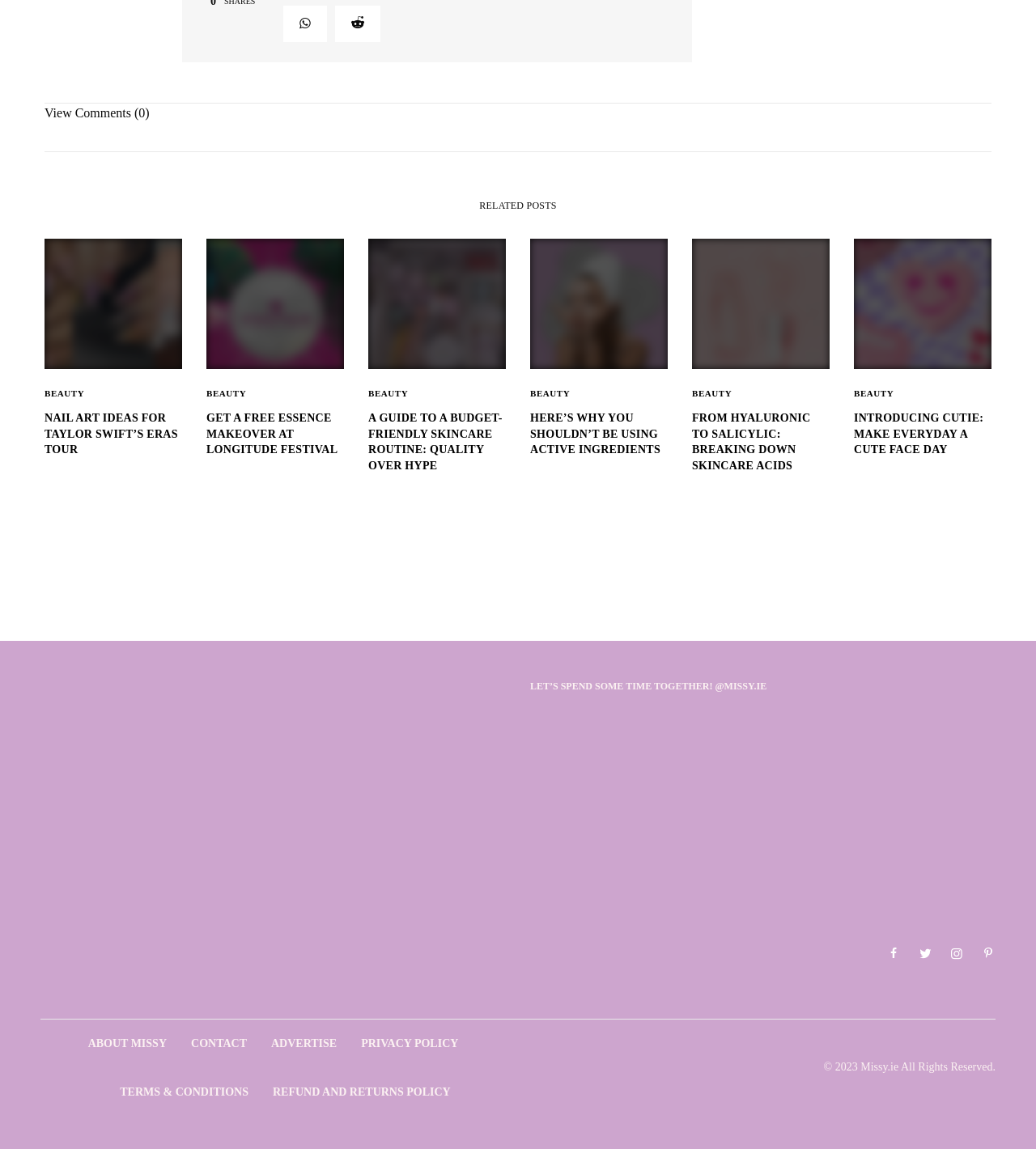Determine the bounding box coordinates of the clickable region to execute the instruction: "View Comments". The coordinates should be four float numbers between 0 and 1, denoted as [left, top, right, bottom].

[0.043, 0.092, 0.144, 0.104]